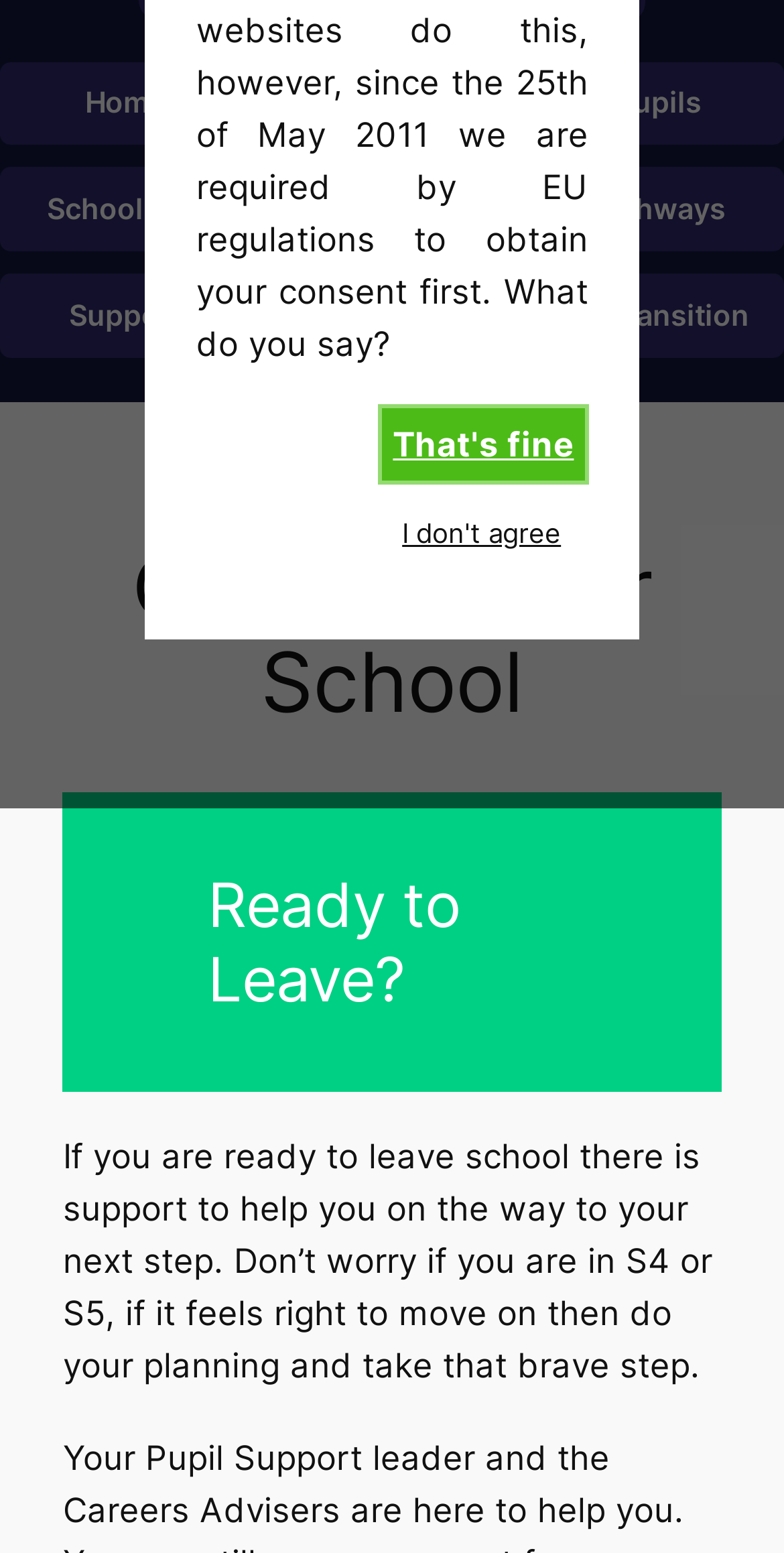Identify the bounding box coordinates for the UI element described as follows: "I don't agree". Ensure the coordinates are four float numbers between 0 and 1, formatted as [left, top, right, bottom].

[0.513, 0.312, 0.716, 0.357]